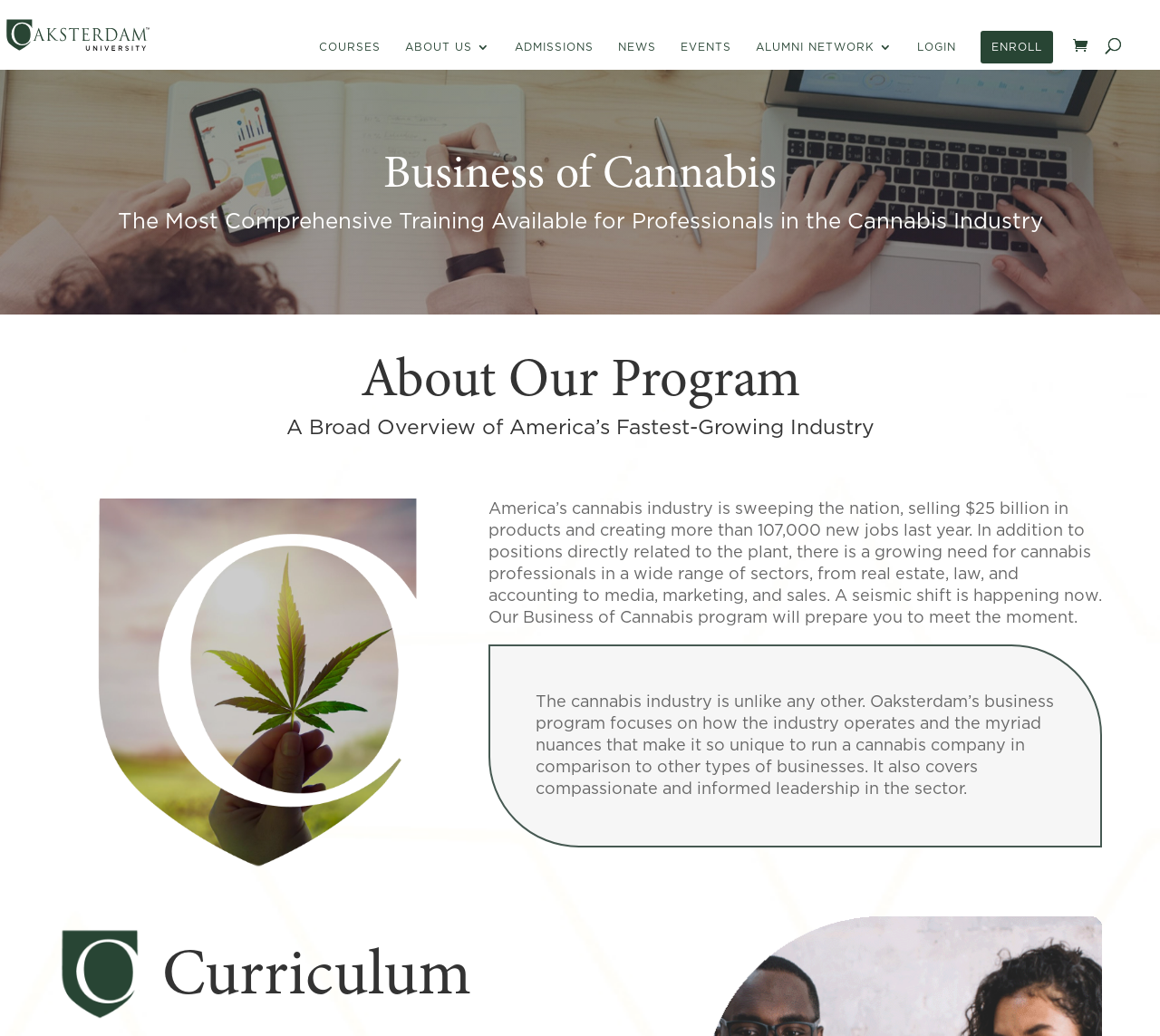Using the details from the image, please elaborate on the following question: What is the purpose of the Business of Cannabis program?

The purpose of the Business of Cannabis program can be inferred from the text 'Our Business of Cannabis program will prepare you to meet the moment.' which is displayed on the webpage, indicating that the program is designed to prepare individuals for the cannabis industry.